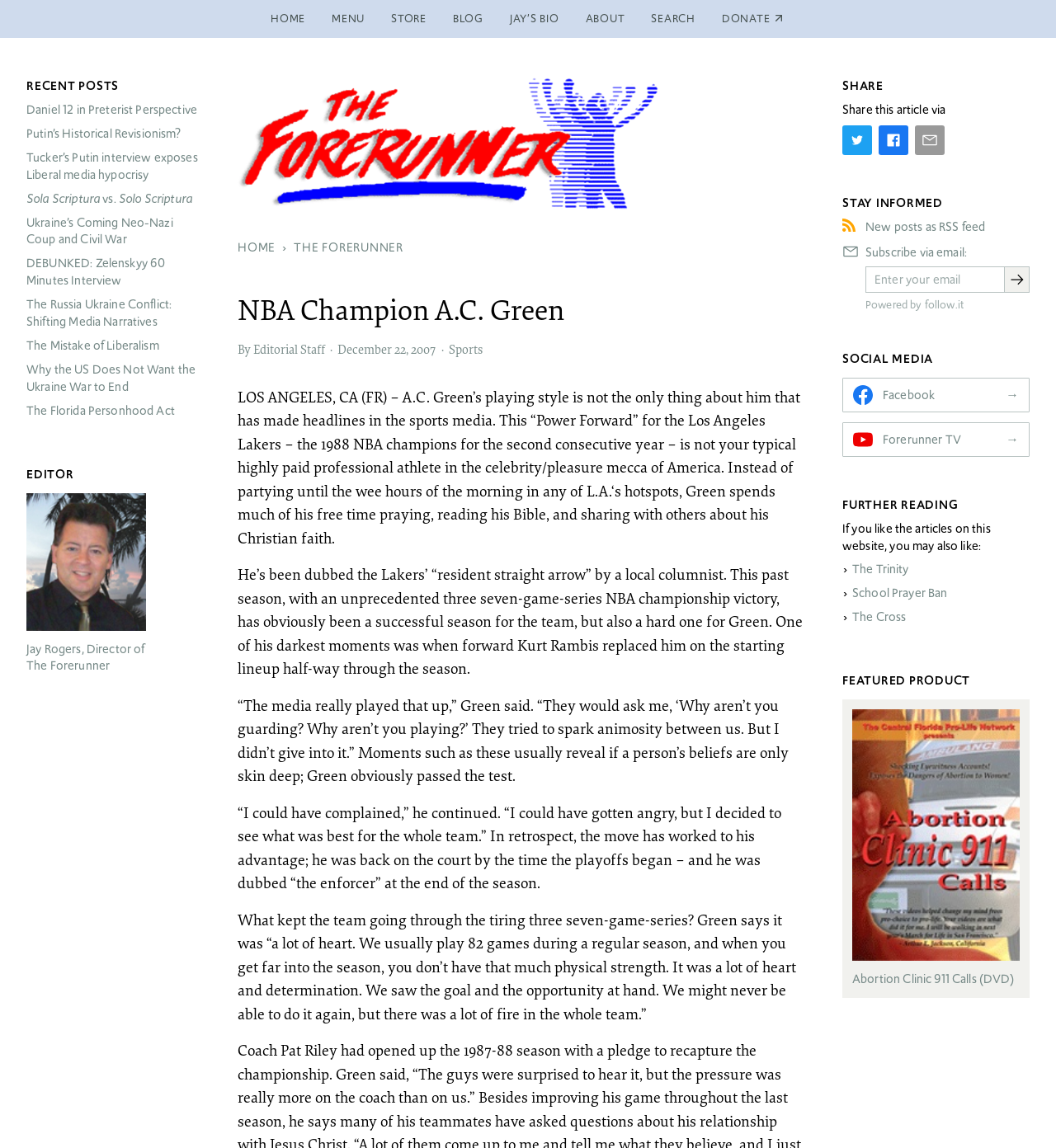Please determine the bounding box coordinates for the element that should be clicked to follow these instructions: "Visit the Facebook page".

[0.798, 0.329, 0.975, 0.359]